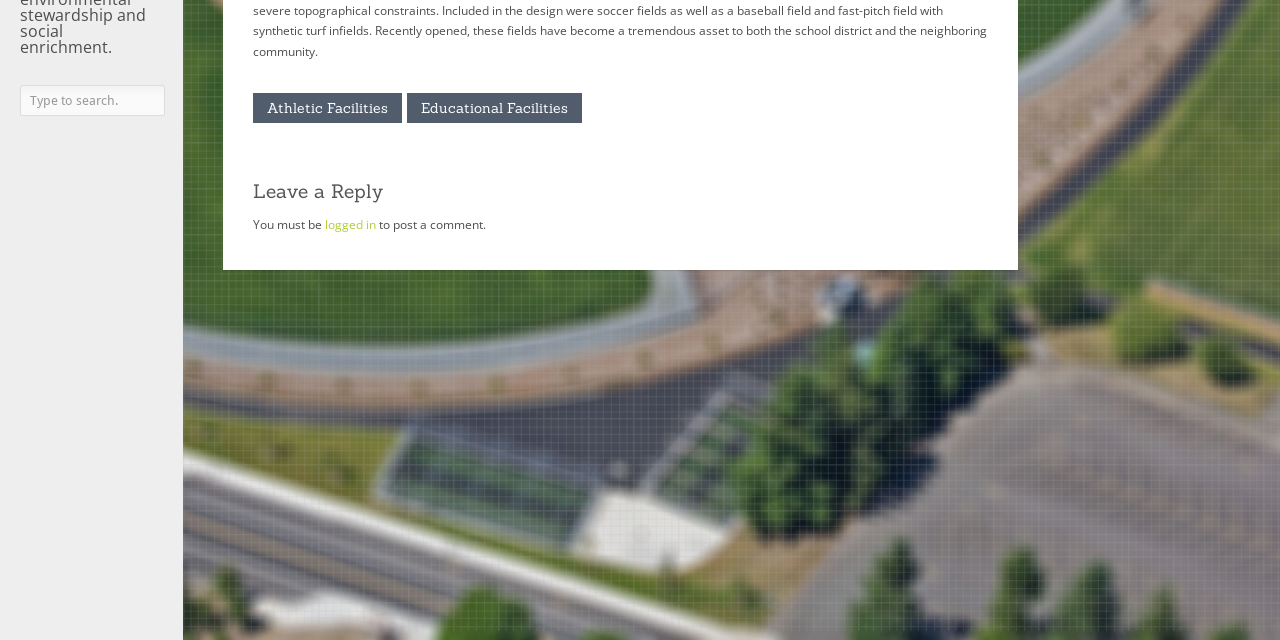Locate the bounding box coordinates of the UI element described by: "logged in". The bounding box coordinates should consist of four float numbers between 0 and 1, i.e., [left, top, right, bottom].

[0.254, 0.337, 0.294, 0.364]